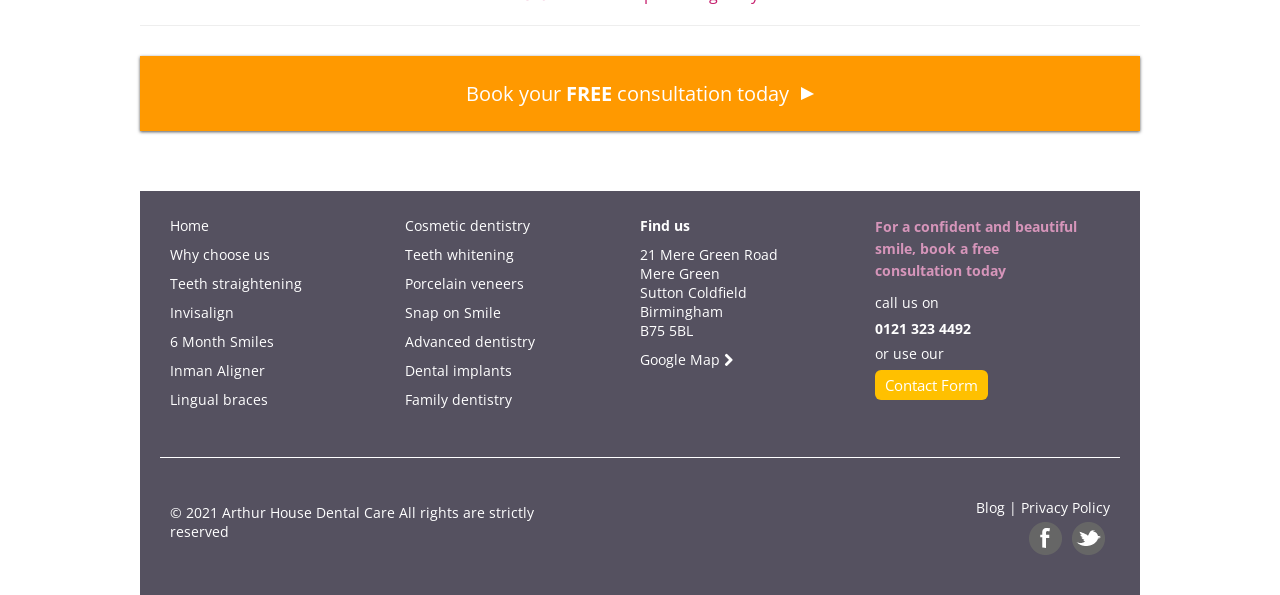Find and specify the bounding box coordinates that correspond to the clickable region for the instruction: "Find us on Google Map".

[0.5, 0.588, 0.573, 0.619]